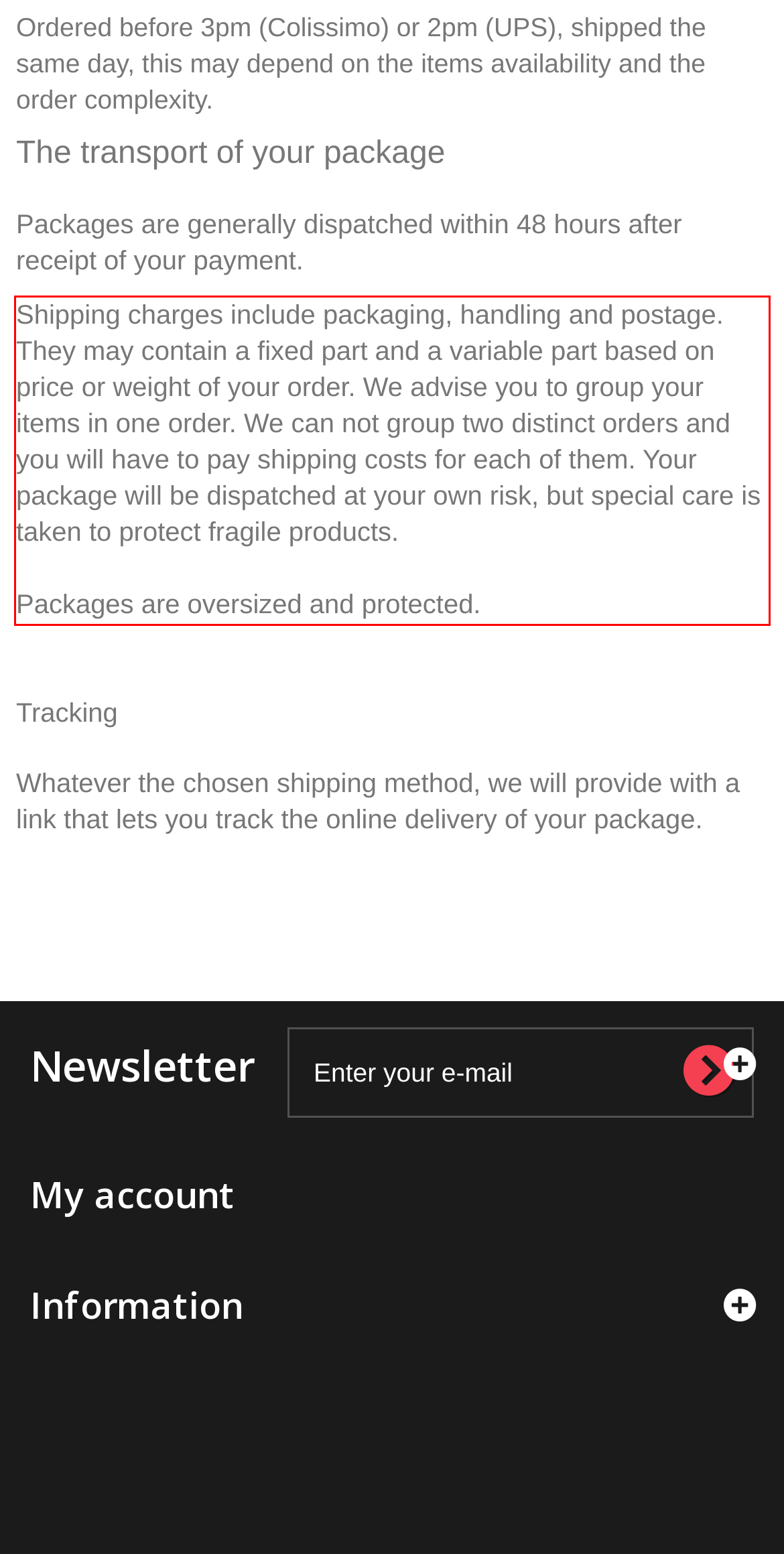Identify and extract the text within the red rectangle in the screenshot of the webpage.

Shipping charges include packaging, handling and postage. They may contain a fixed part and a variable part based on price or weight of your order. We advise you to group your items in one order. We can not group two distinct orders and you will have to pay shipping costs for each of them. Your package will be dispatched at your own risk, but special care is taken to protect fragile products. Packages are oversized and protected.